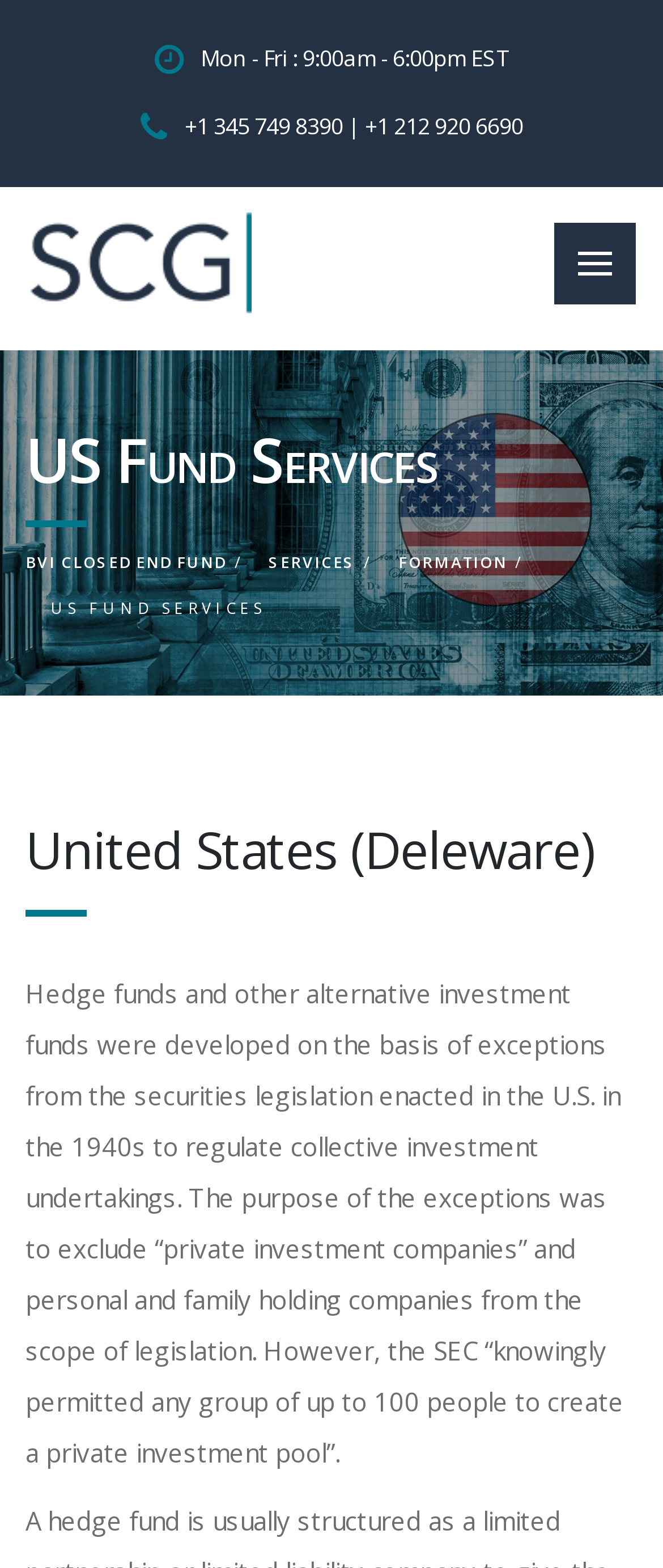Answer this question using a single word or a brief phrase:
What are the office hours?

Mon - Fri : 9:00am - 6:00pm EST